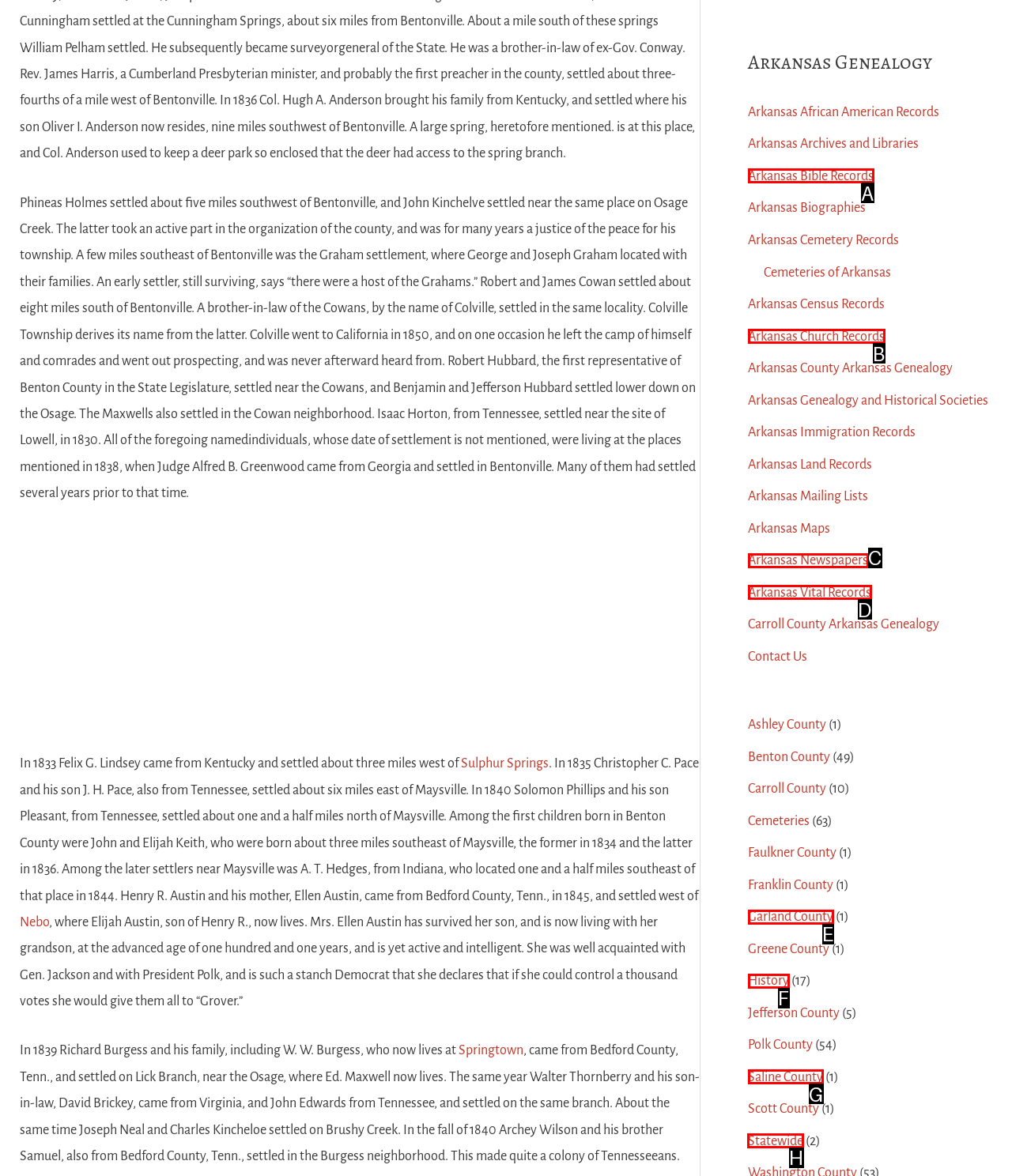What option should I click on to execute the task: Check out Statewide? Give the letter from the available choices.

H